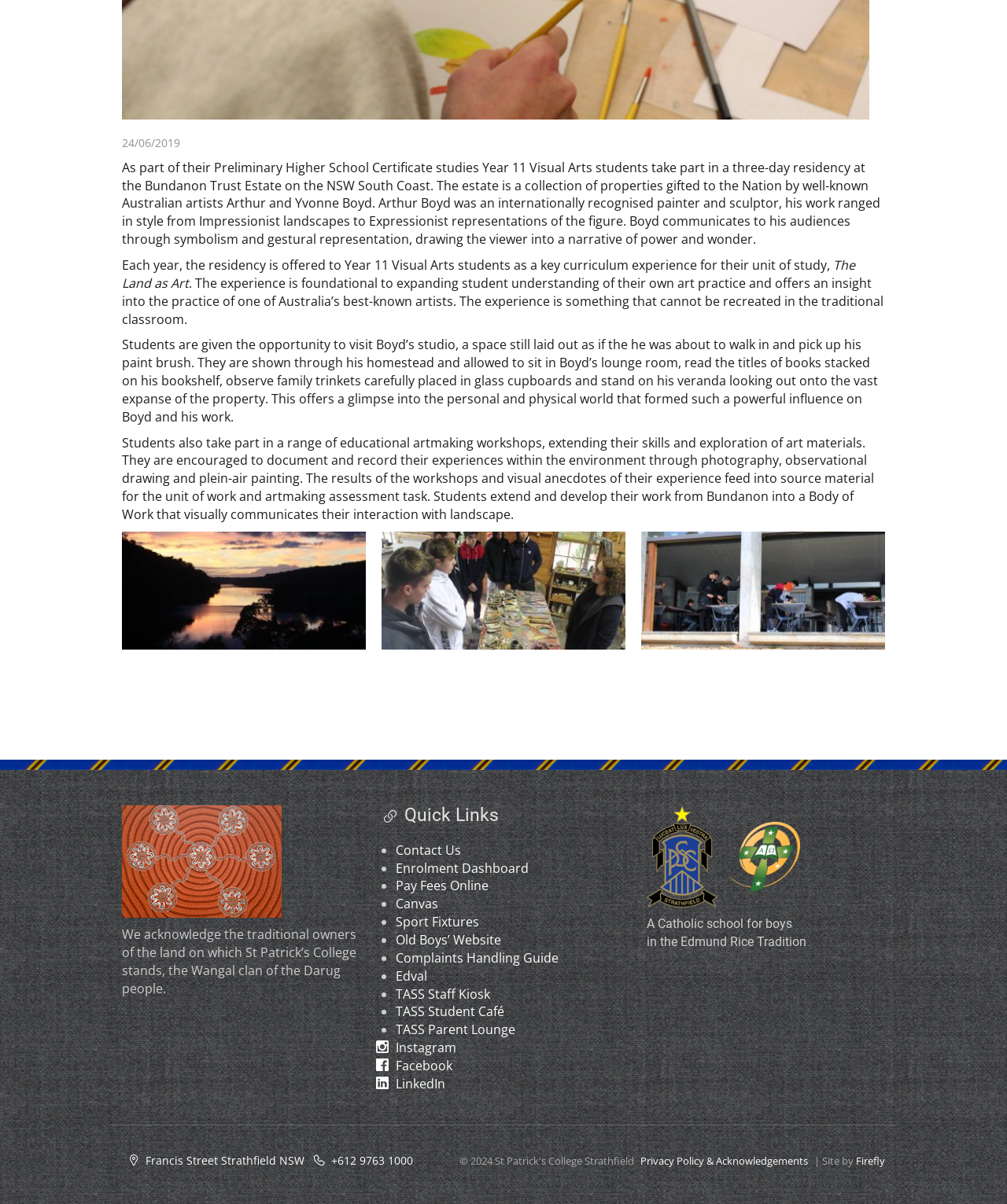Locate the bounding box coordinates of the clickable part needed for the task: "Click the 'Canvas' link".

[0.393, 0.744, 0.555, 0.758]